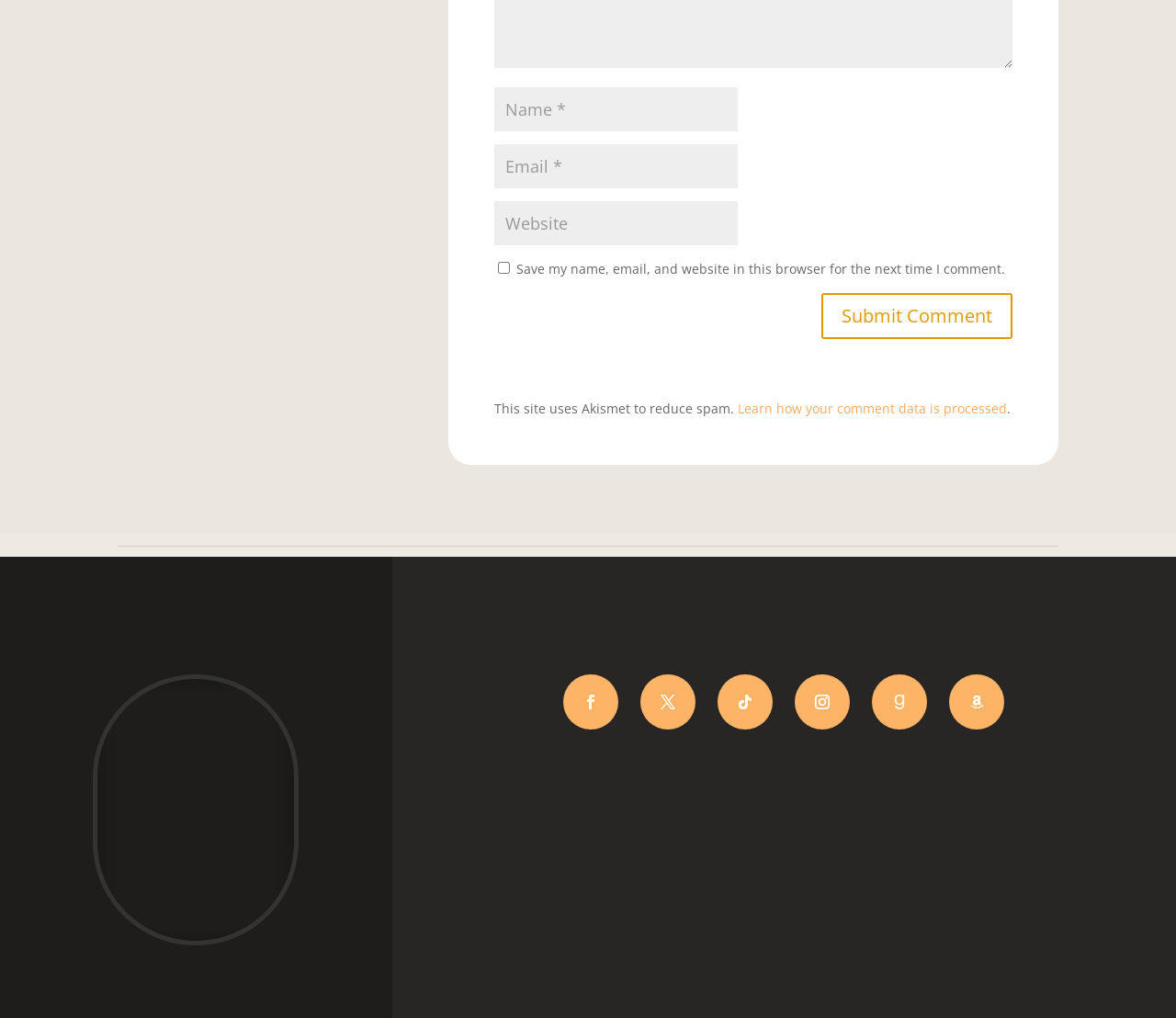Determine the bounding box coordinates of the clickable region to follow the instruction: "Enter your name".

[0.42, 0.086, 0.627, 0.129]